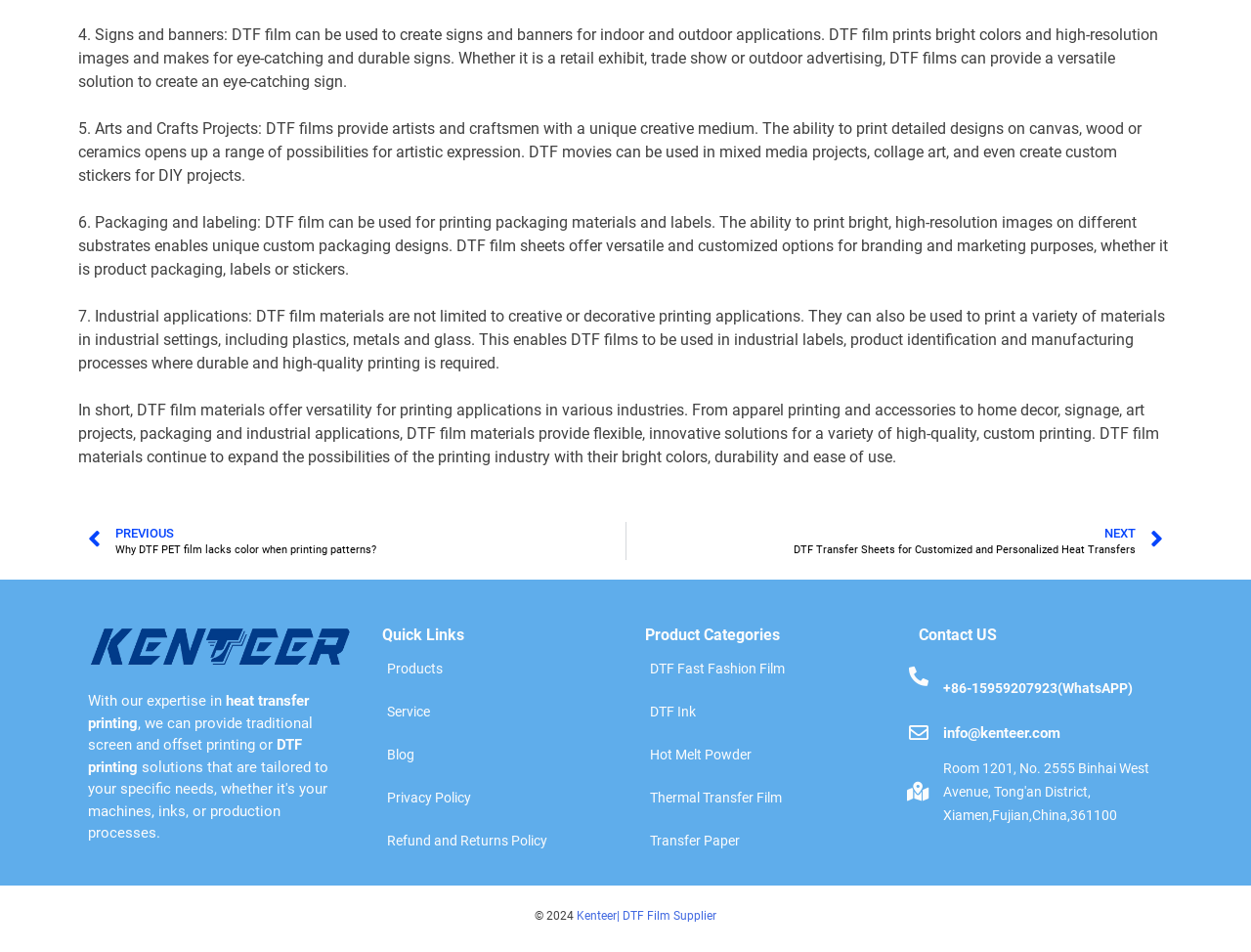Given the element description Products, specify the bounding box coordinates of the corresponding UI element in the format (top-left x, top-left y, bottom-right x, bottom-right y). All values must be between 0 and 1.

[0.298, 0.68, 0.492, 0.725]